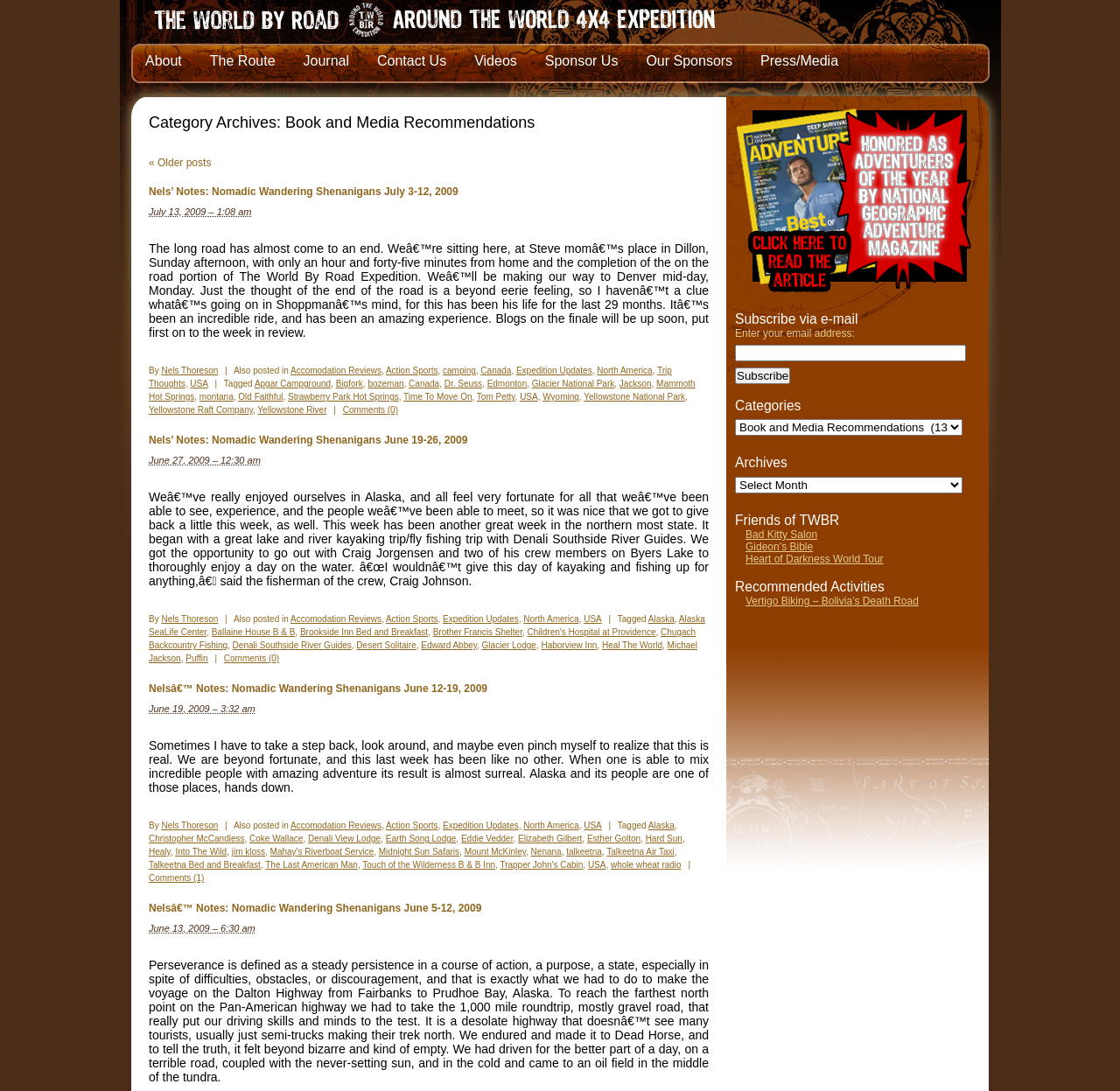Using the provided element description: "Strawberry Park Hot Springs", identify the bounding box coordinates. The coordinates should be four floats between 0 and 1 in the order [left, top, right, bottom].

[0.257, 0.359, 0.356, 0.368]